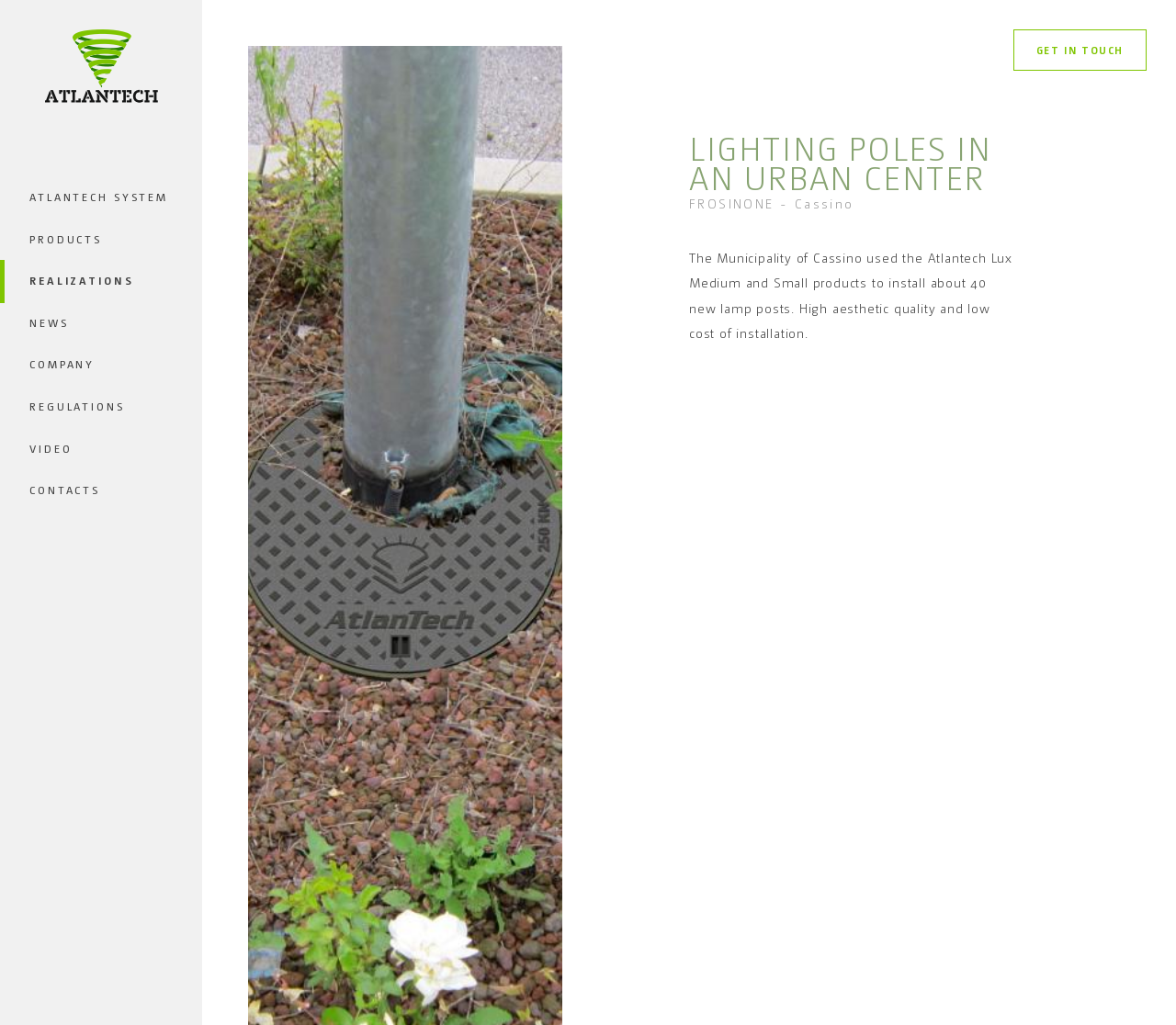What city is mentioned in the webpage?
Look at the image and respond with a one-word or short-phrase answer.

Cassino